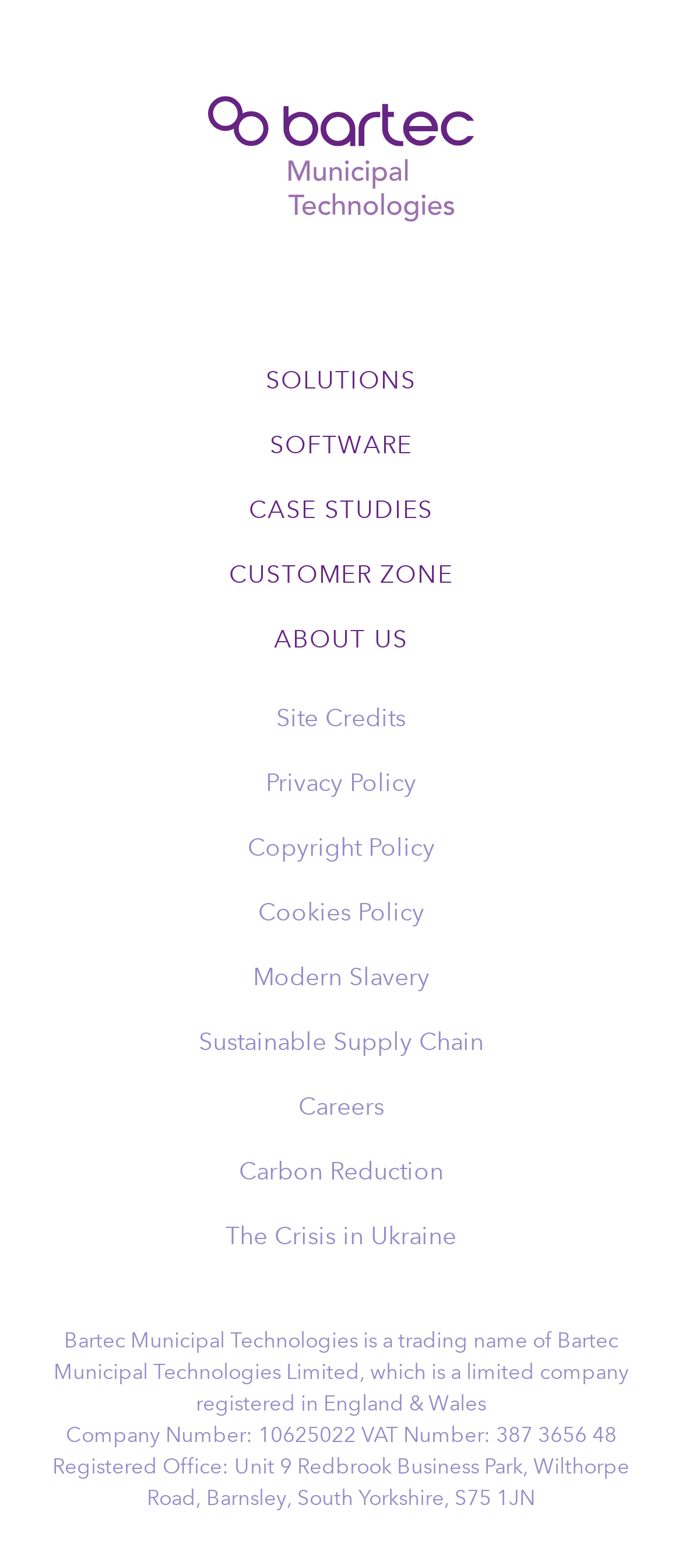Can you determine the bounding box coordinates of the area that needs to be clicked to fulfill the following instruction: "view case studies"?

[0.082, 0.304, 0.918, 0.346]